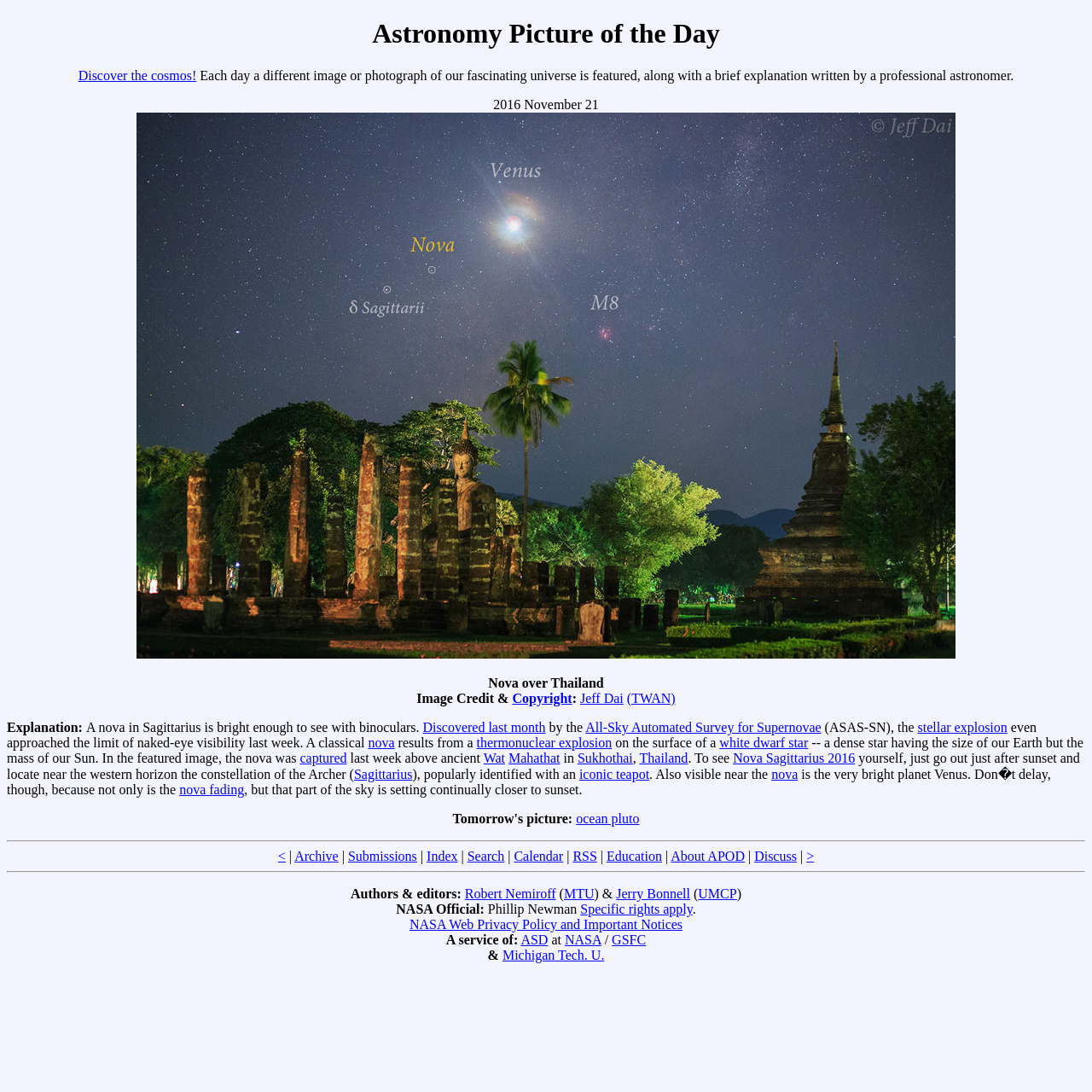Find the bounding box coordinates of the clickable element required to execute the following instruction: "Discover the cosmos!". Provide the coordinates as four float numbers between 0 and 1, i.e., [left, top, right, bottom].

[0.072, 0.062, 0.18, 0.076]